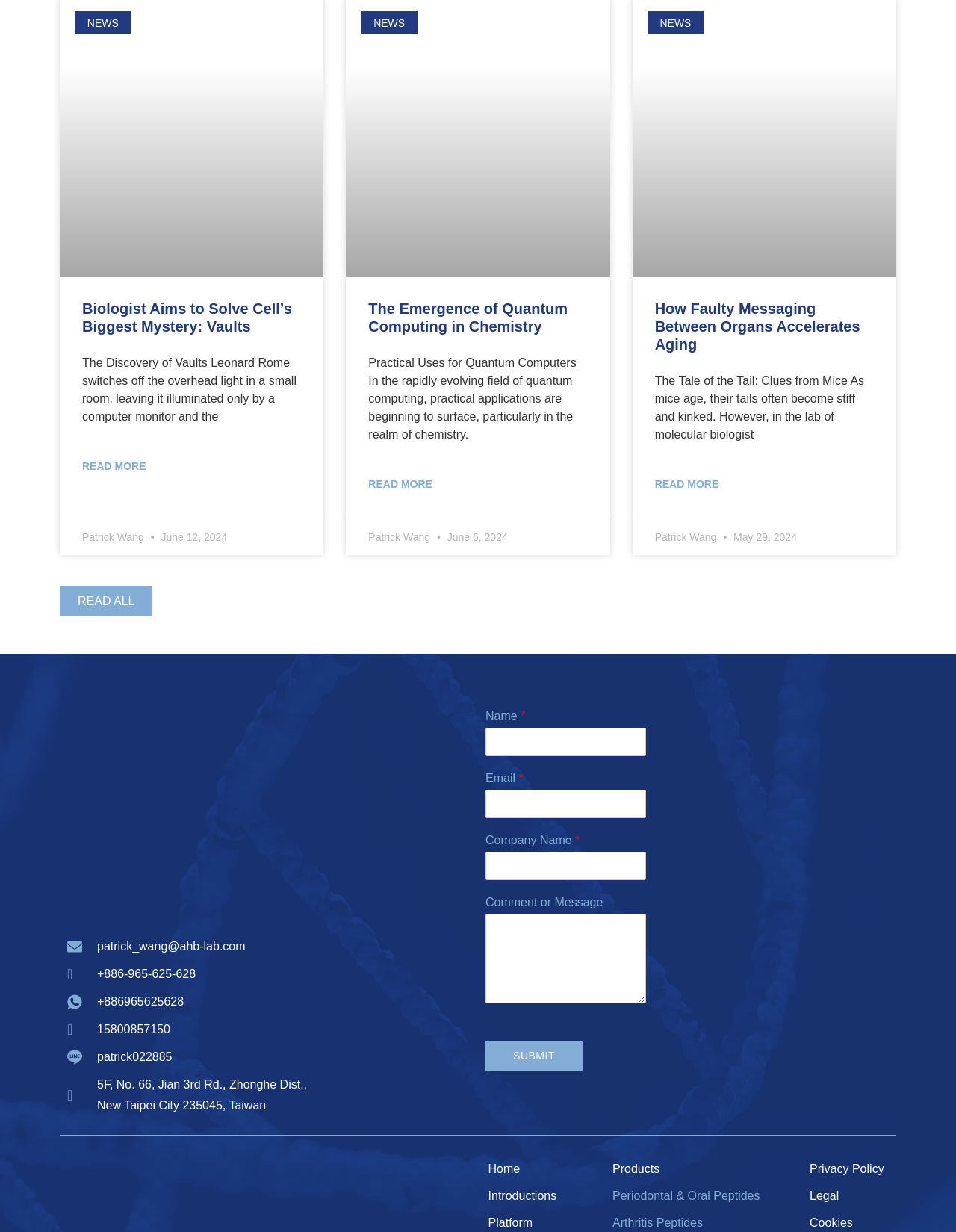Identify the bounding box of the HTML element described here: "Periodontal & Oral Peptides". Provide the coordinates as four float numbers between 0 and 1: [left, top, right, bottom].

[0.641, 0.966, 0.795, 0.976]